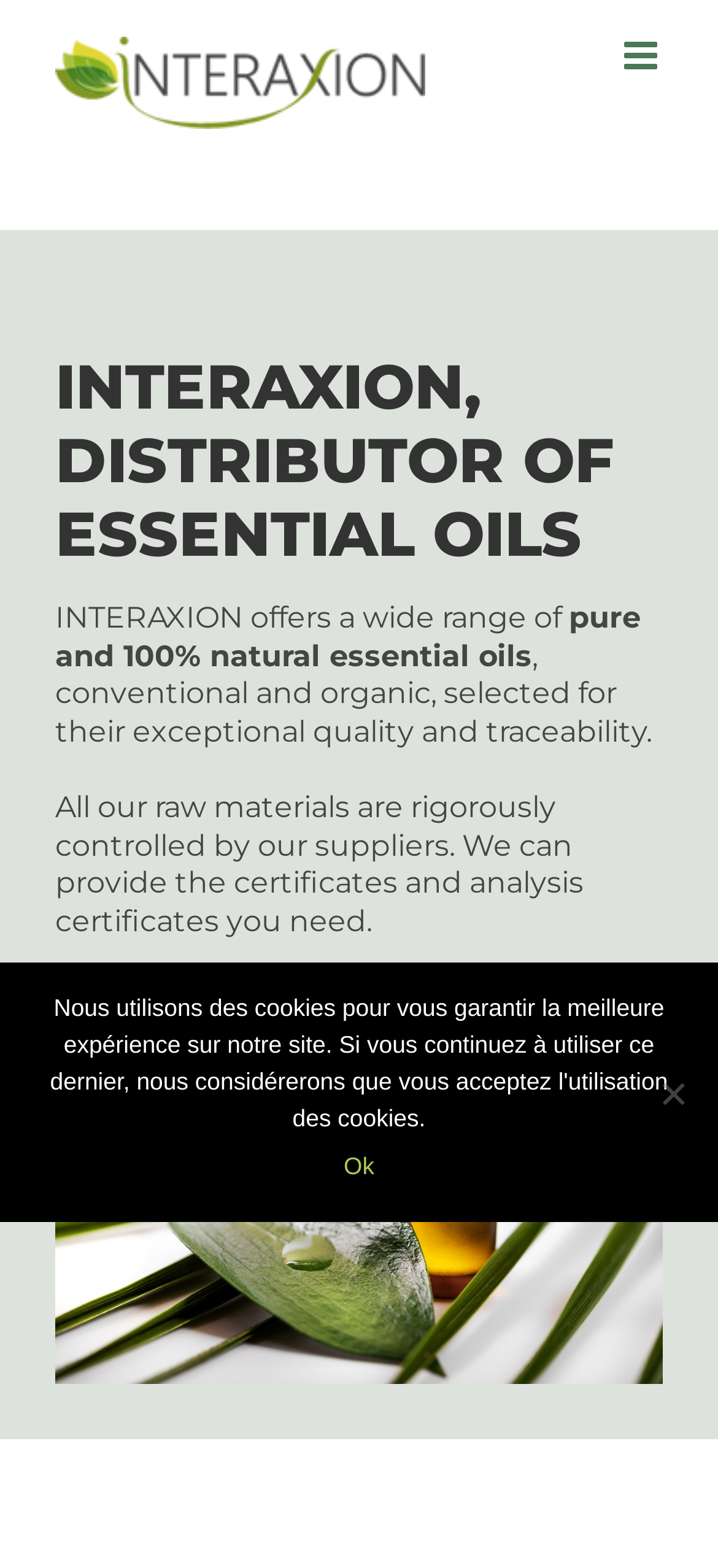What is the purpose of the certificates and analysis certificates?
Look at the image and respond with a single word or a short phrase.

To provide proof